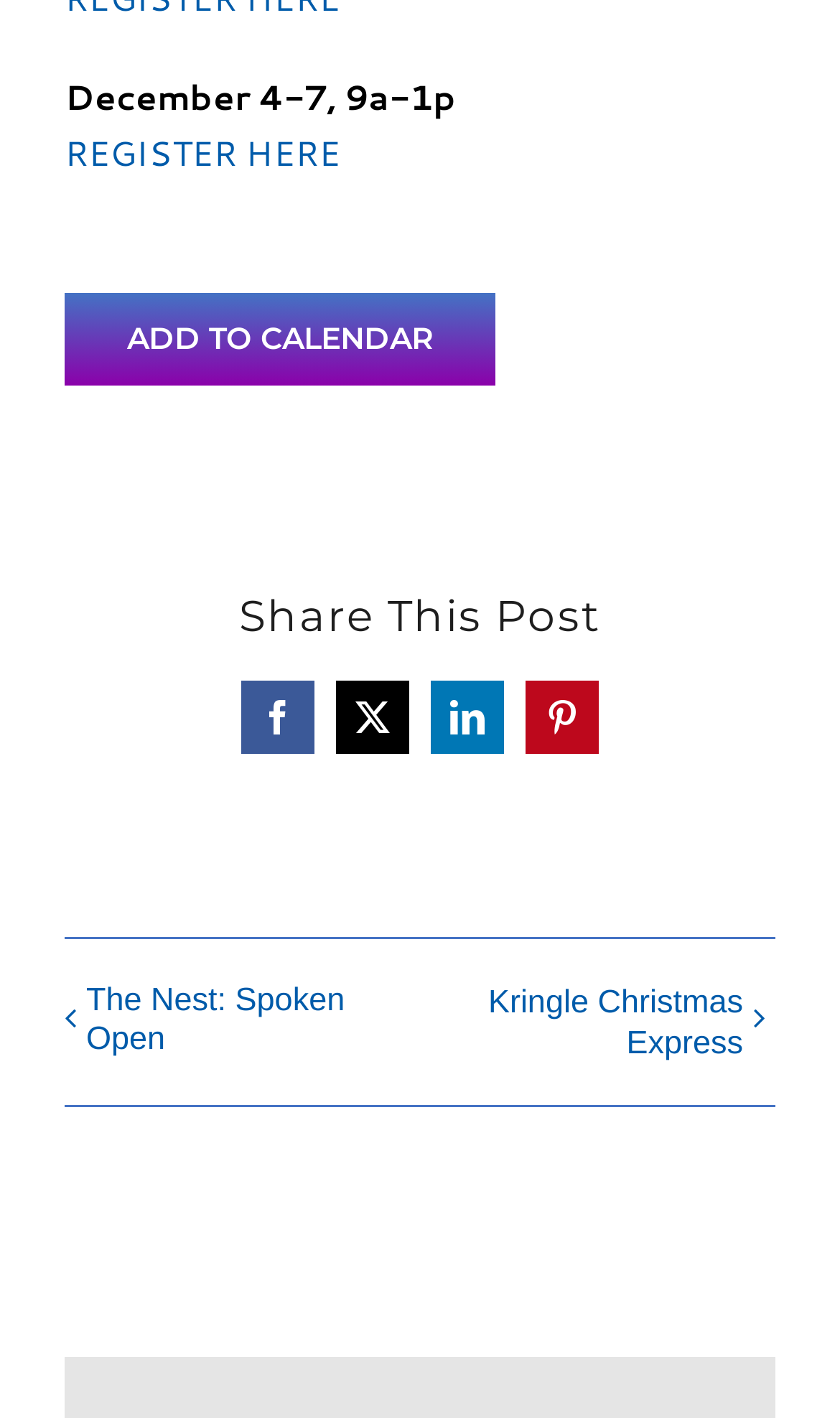Show the bounding box coordinates for the element that needs to be clicked to execute the following instruction: "add to calendar". Provide the coordinates in the form of four float numbers between 0 and 1, i.e., [left, top, right, bottom].

[0.151, 0.226, 0.515, 0.252]